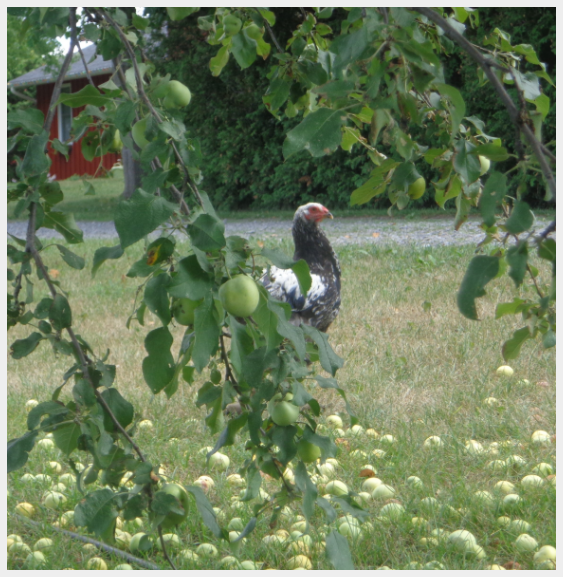What type of tree is in the background?
Use the image to answer the question with a single word or phrase.

Apple tree